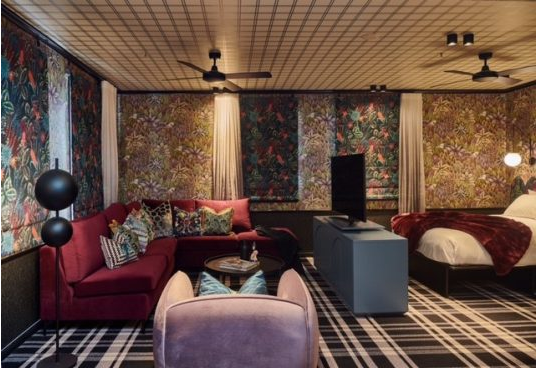Offer an in-depth caption for the image.

The image showcases the beautifully renovated executive suite of the Naumi Hotel, a vivid blend of modern design and comfort. The room features lush floral-patterned walls that create a vibrant atmosphere, complemented by elegant drapes that frame the windows. A spacious burgundy sofa is adorned with decorative pillows, inviting relaxation, while a stylish coffee table sits atop a patterned black-and-white rug. Across from the seating area, there is a sleek media unit housing a television, further enhancing the room’s functionality. The suite also includes ambient lighting provided by chic floor lamps and ceiling fans, combining luxury and comfort for an unforgettable stay. This transformation is part of a multi-million dollar renovation that has redefined the hotel experience, focusing on comfort and modern amenities.